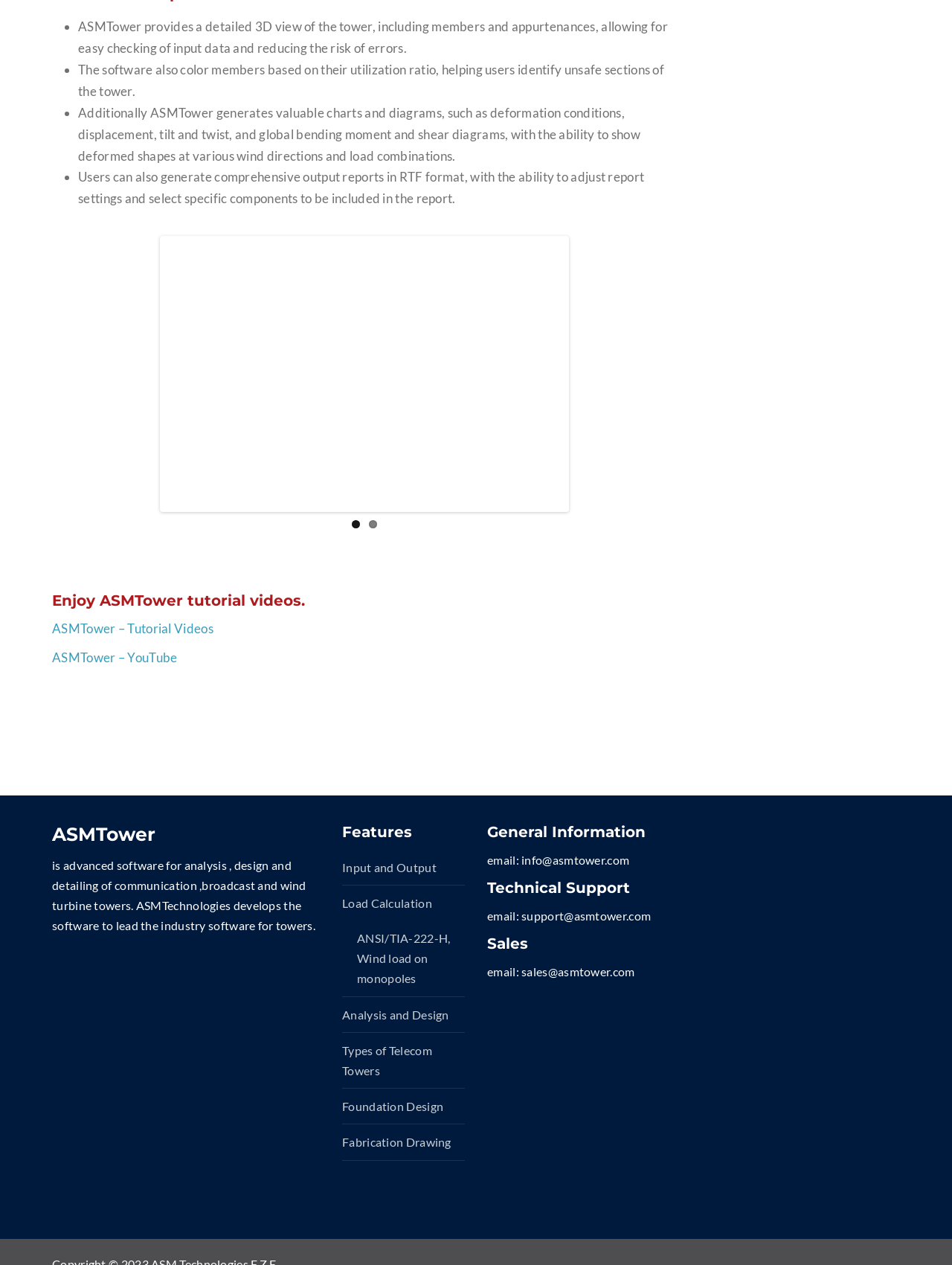Pinpoint the bounding box coordinates of the element to be clicked to execute the instruction: "View ASMTower tutorial videos".

[0.055, 0.472, 0.224, 0.484]